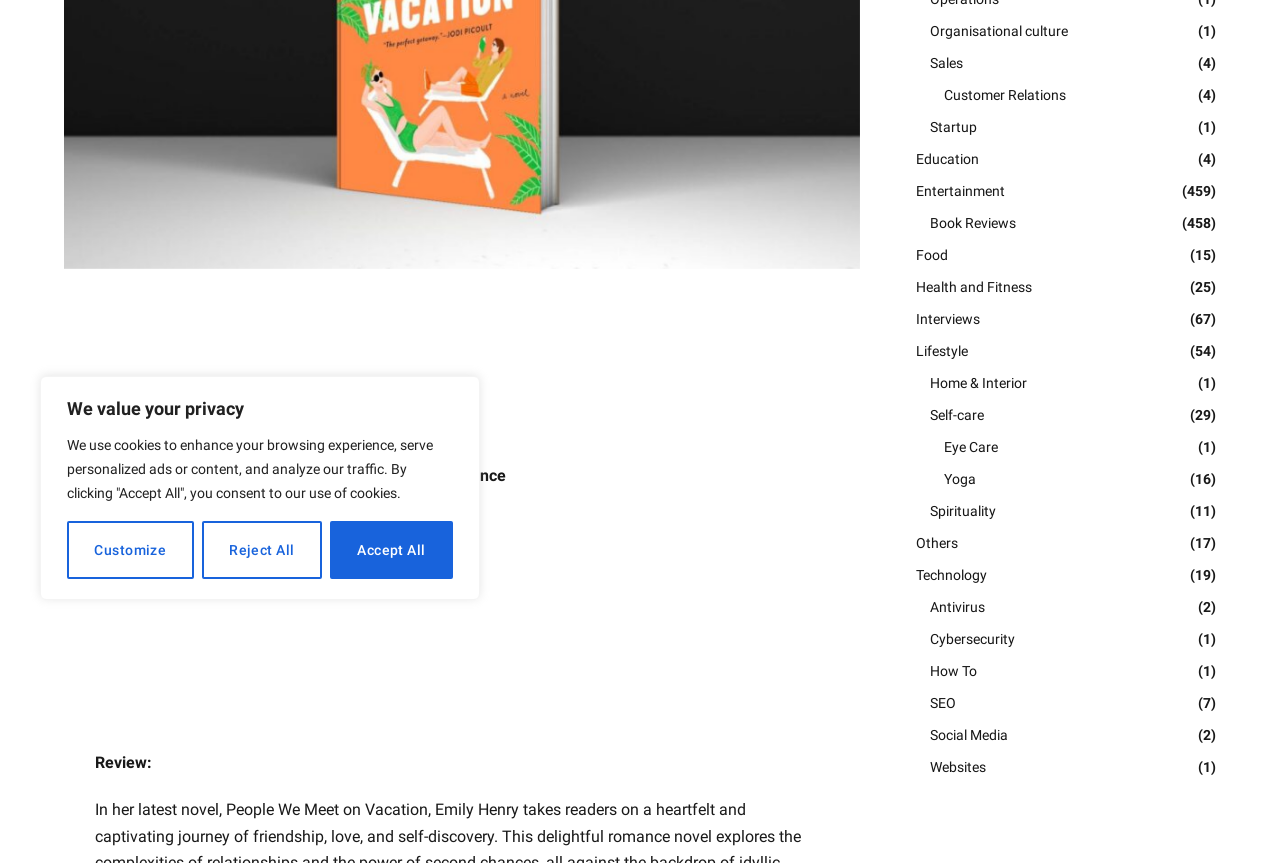Provide the bounding box coordinates of the HTML element described as: "Customize". The bounding box coordinates should be four float numbers between 0 and 1, i.e., [left, top, right, bottom].

[0.052, 0.604, 0.151, 0.671]